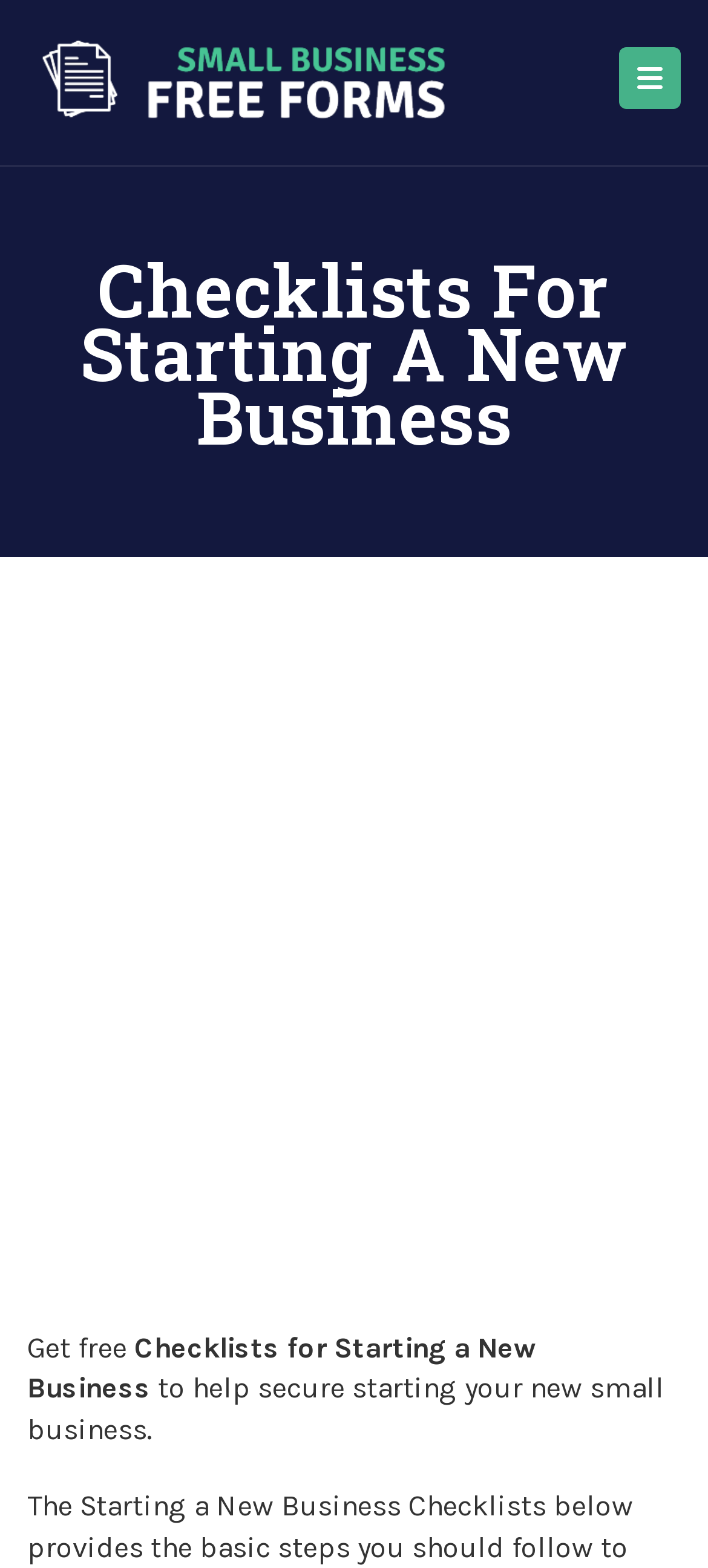Carefully observe the image and respond to the question with a detailed answer:
What is the format of the checklist?

The text 'Get free Checklists for Starting a New Business' suggests that the checklist is available for free, implying that users do not need to pay to access it.